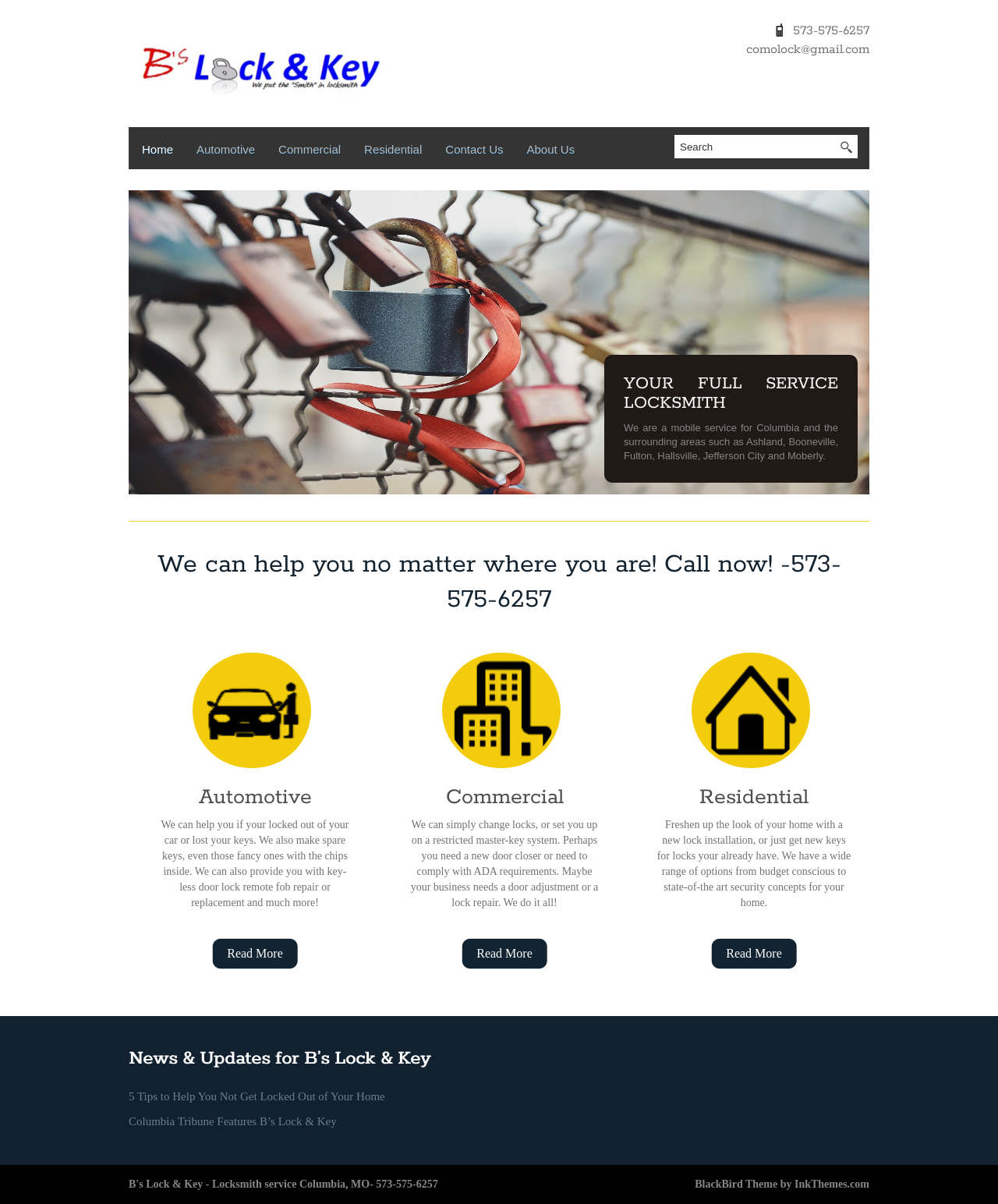Please identify the bounding box coordinates of the element that needs to be clicked to execute the following command: "Read more about 'Residential' services". Provide the bounding box using four float numbers between 0 and 1, formatted as [left, top, right, bottom].

[0.658, 0.773, 0.853, 0.812]